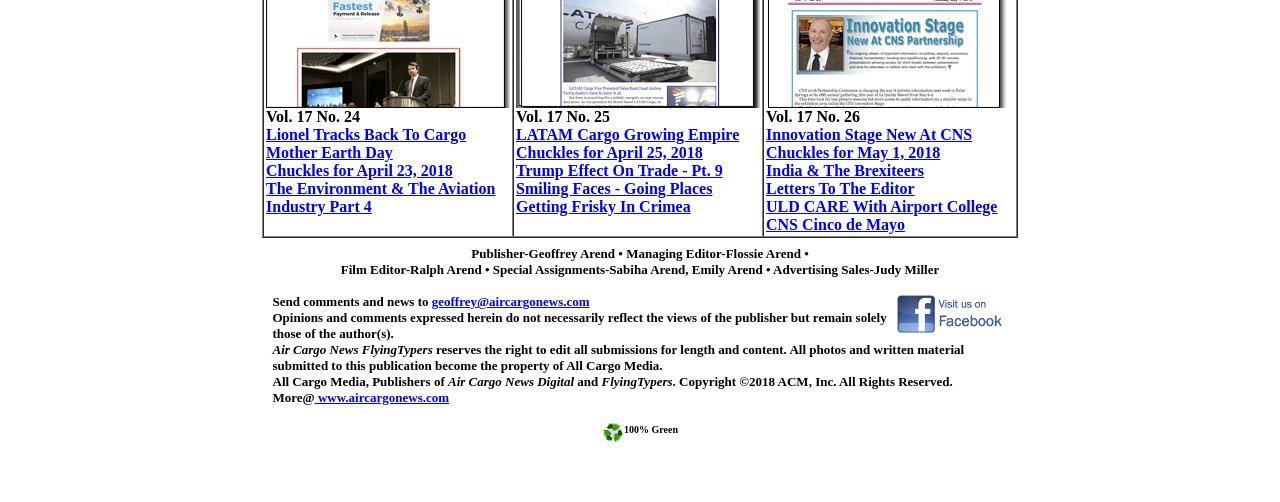What is the environmental claim of the publication?
Answer the question with as much detail as you can, using the image as a reference.

I found this answer by looking at the StaticText element with ID 314, which mentions '100% Green'.